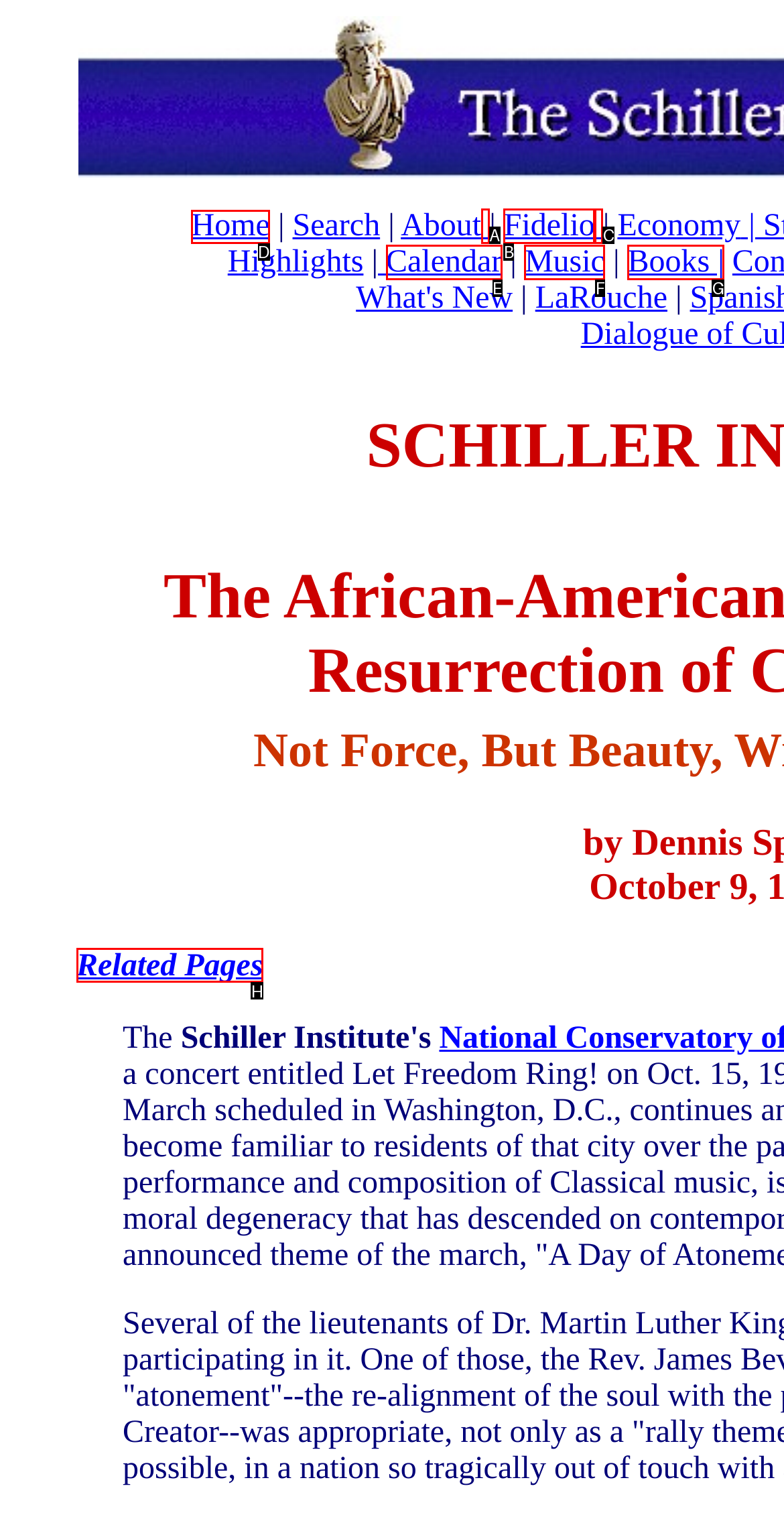Which option should be clicked to execute the task: go to home page?
Reply with the letter of the chosen option.

D